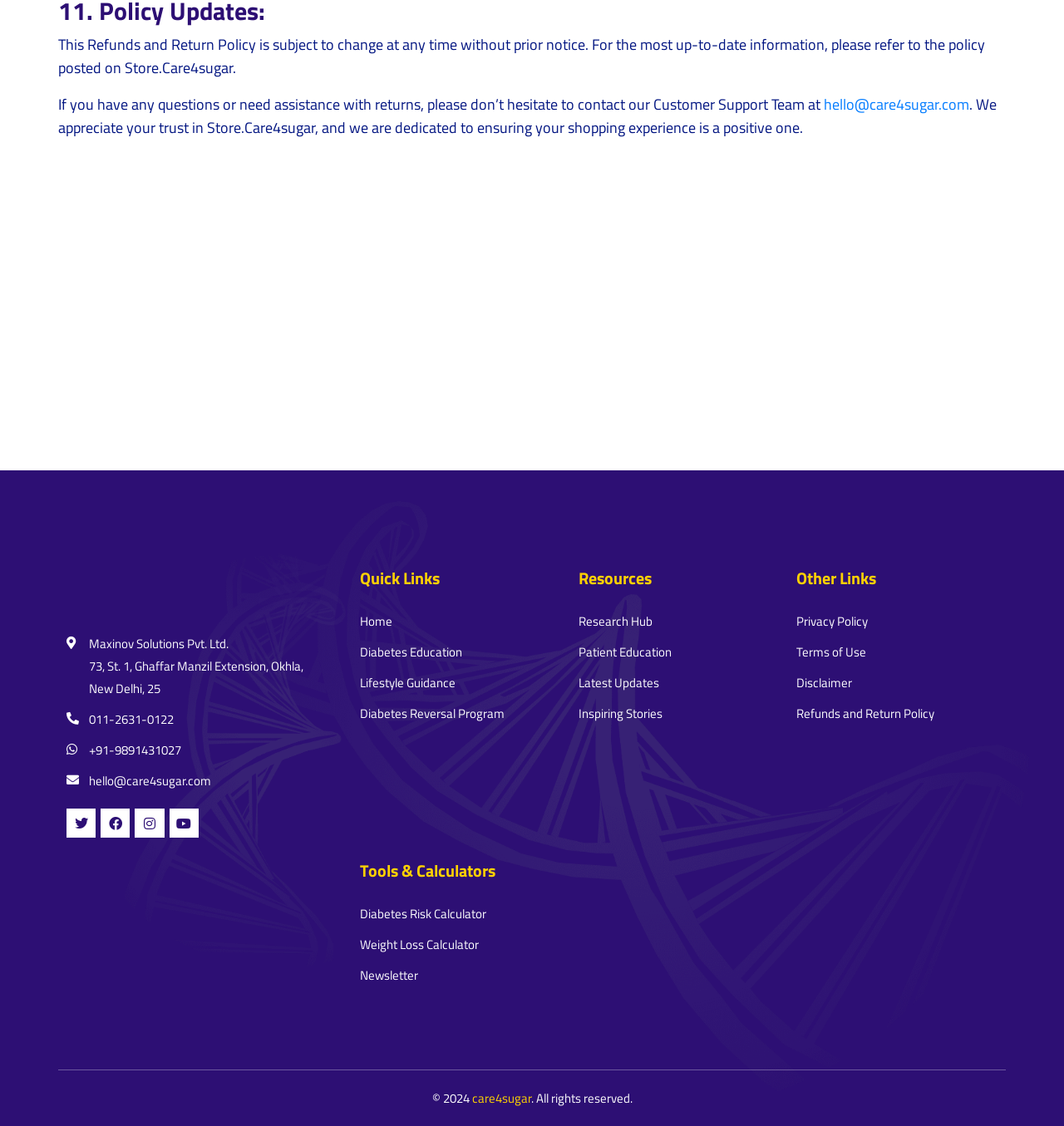Specify the bounding box coordinates of the area to click in order to execute this command: 'Call 011-2631-0122'. The coordinates should consist of four float numbers ranging from 0 to 1, and should be formatted as [left, top, right, bottom].

[0.062, 0.629, 0.163, 0.649]